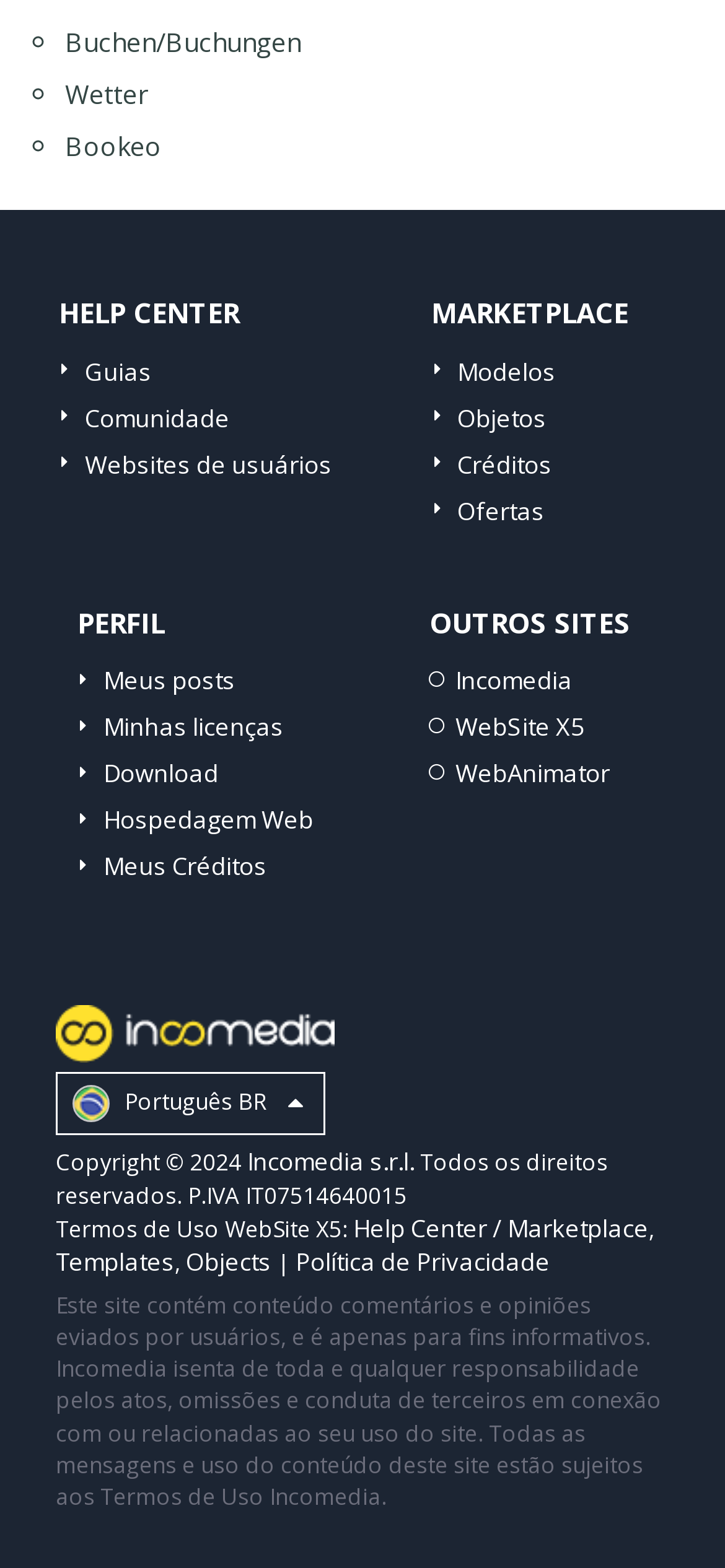What is the name of the analytics service mentioned on the webpage?
Based on the image, please offer an in-depth response to the question.

I found the name 'Google Analytics' mentioned in the description of the '_ga' cookie, which suggests that Google Analytics is the analytics service used on the webpage.